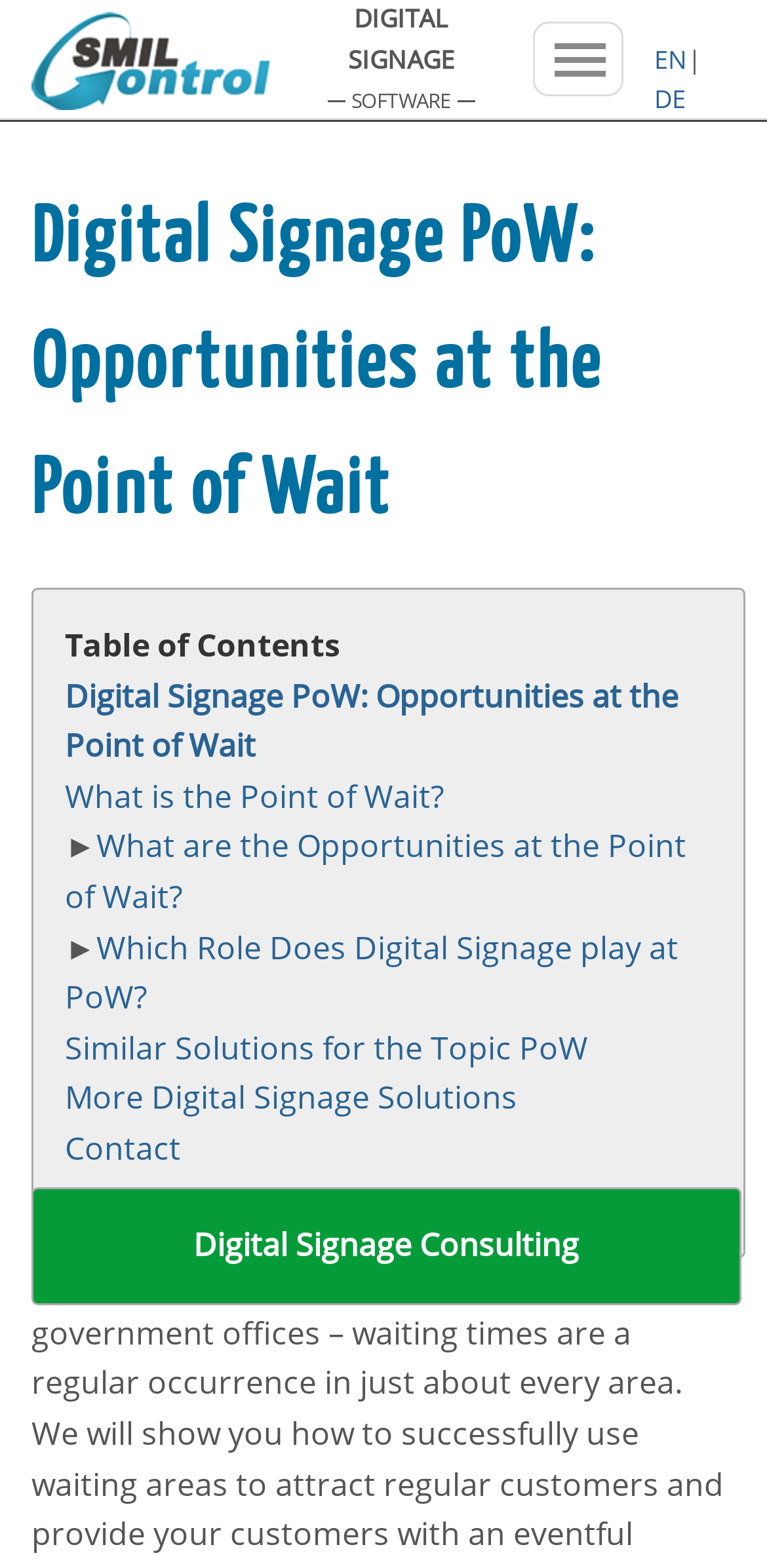Using the provided description Our contact data, find the bounding box coordinates for the UI element. Provide the coordinates in (top-left x, top-left y, bottom-right x, bottom-right y) format, ensuring all values are between 0 and 1.

[0.085, 0.75, 0.413, 0.778]